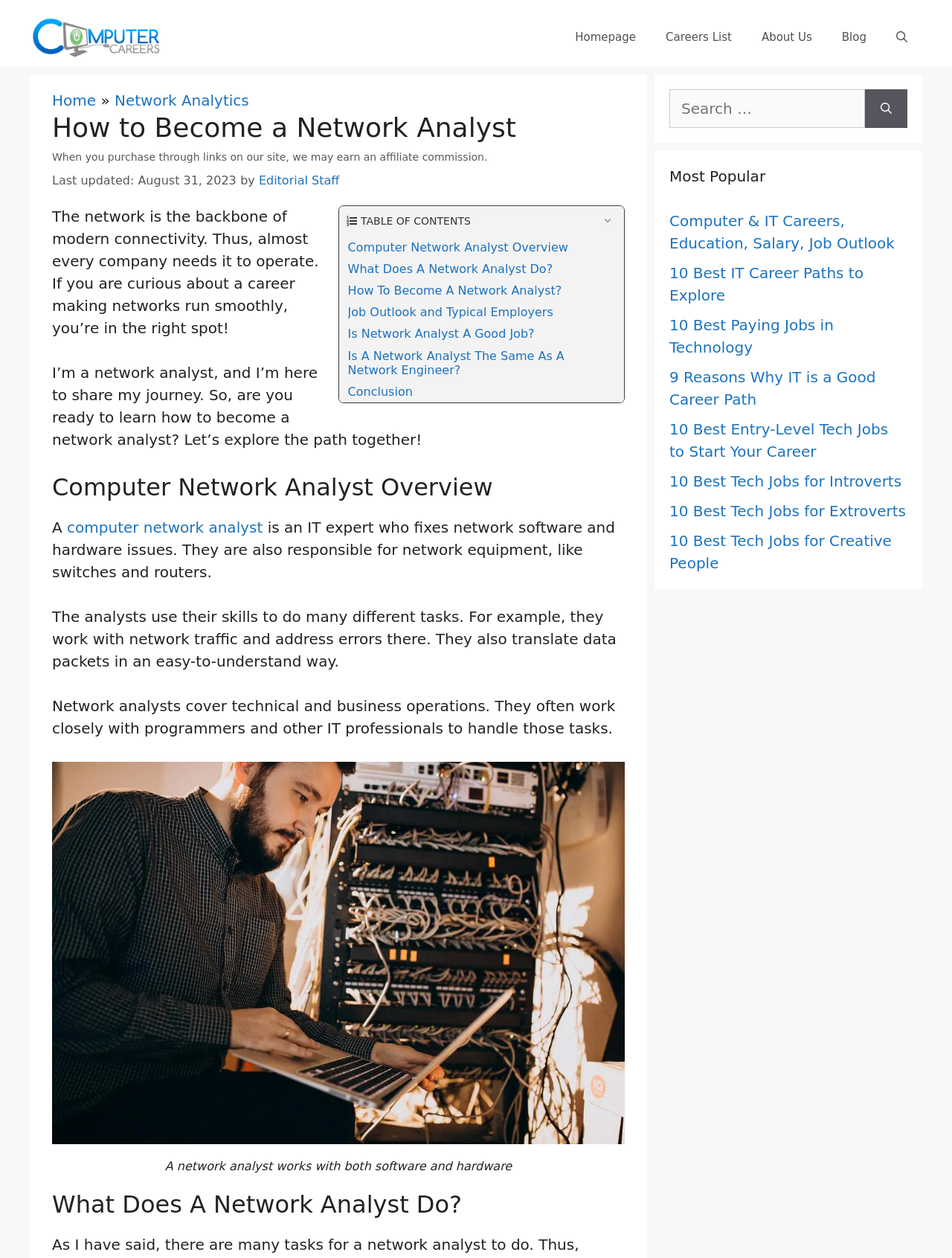How many links are there in the primary navigation?
Answer with a single word or phrase, using the screenshot for reference.

5